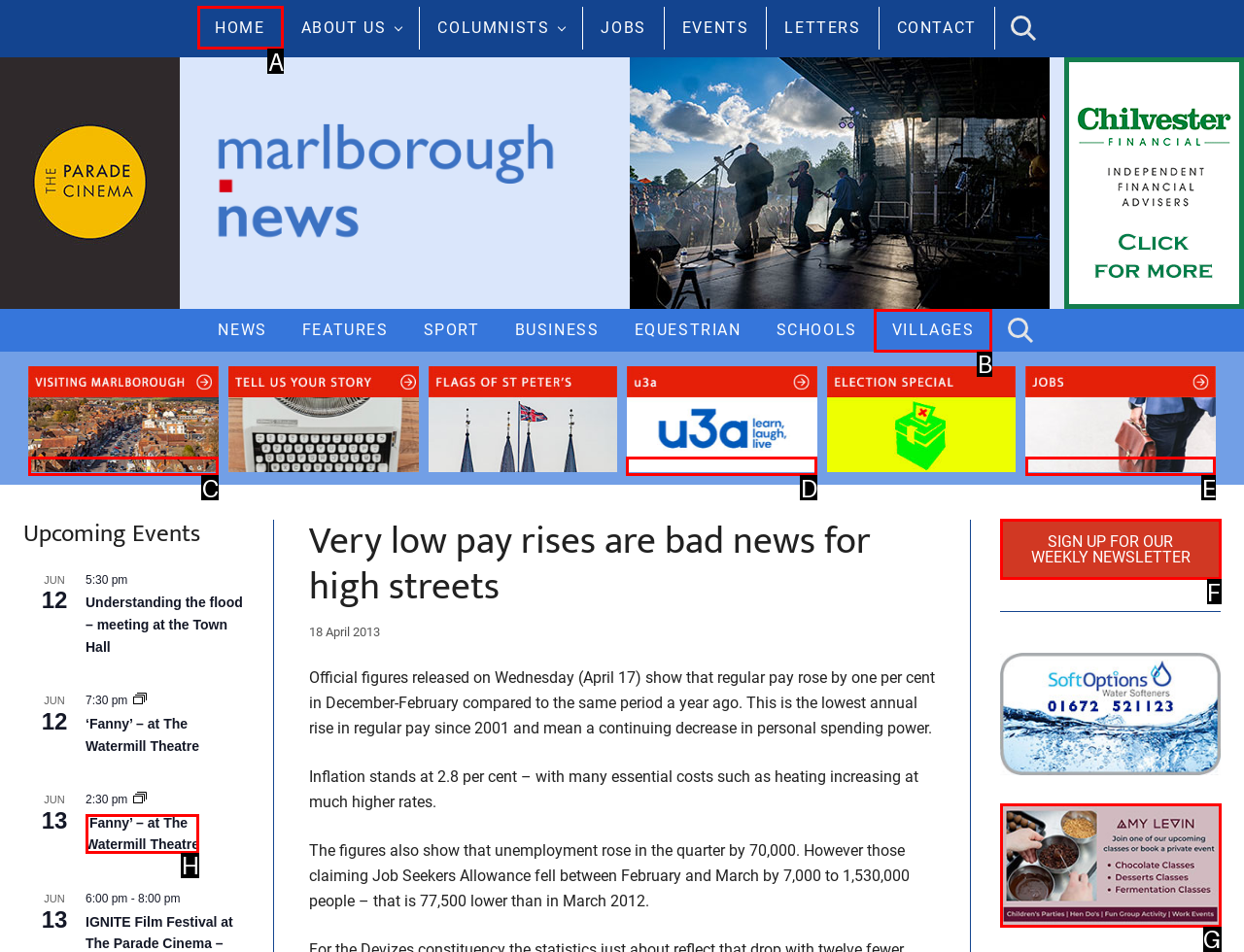Determine which UI element you should click to perform the task: Visit the website for more information
Provide the letter of the correct option from the given choices directly.

None